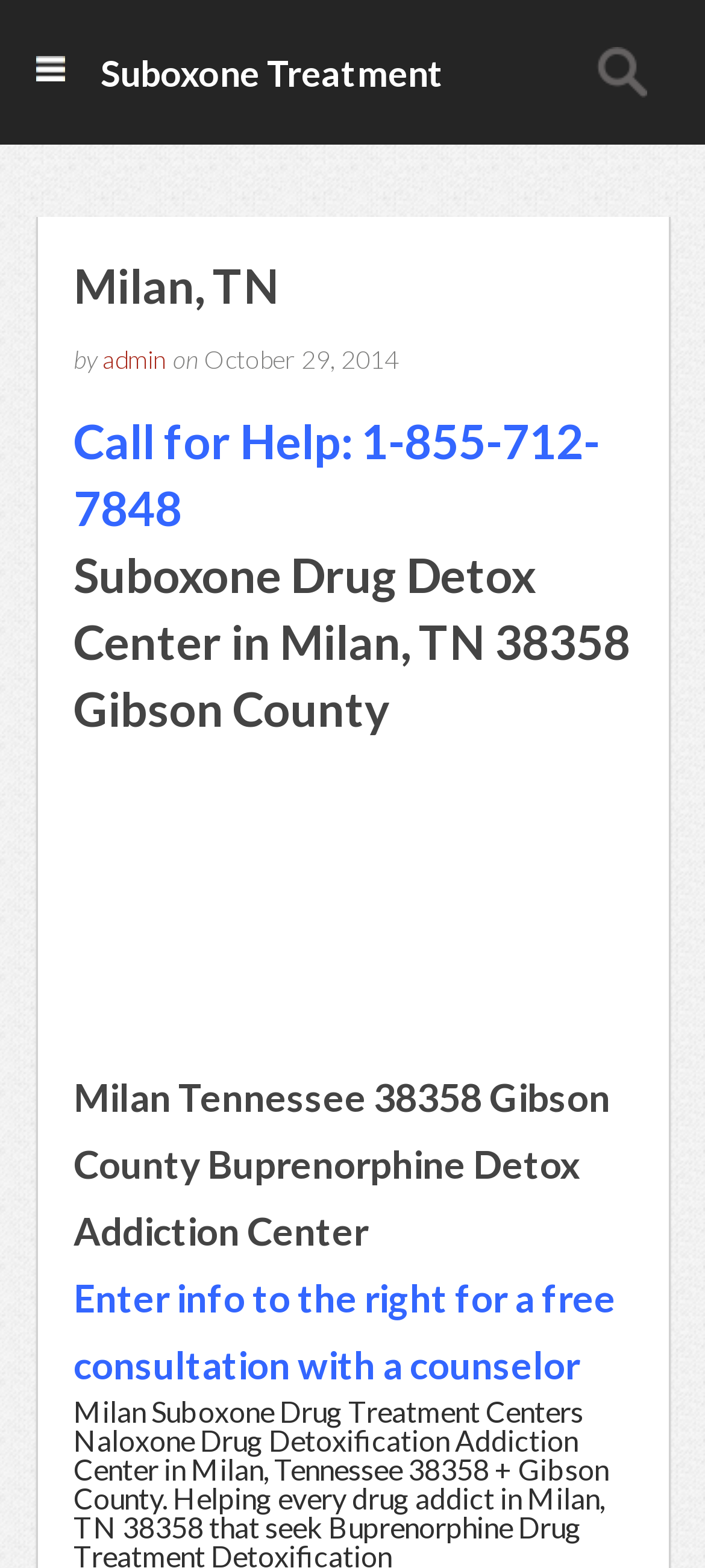Answer in one word or a short phrase: 
What is the date of the content?

October 29, 2014